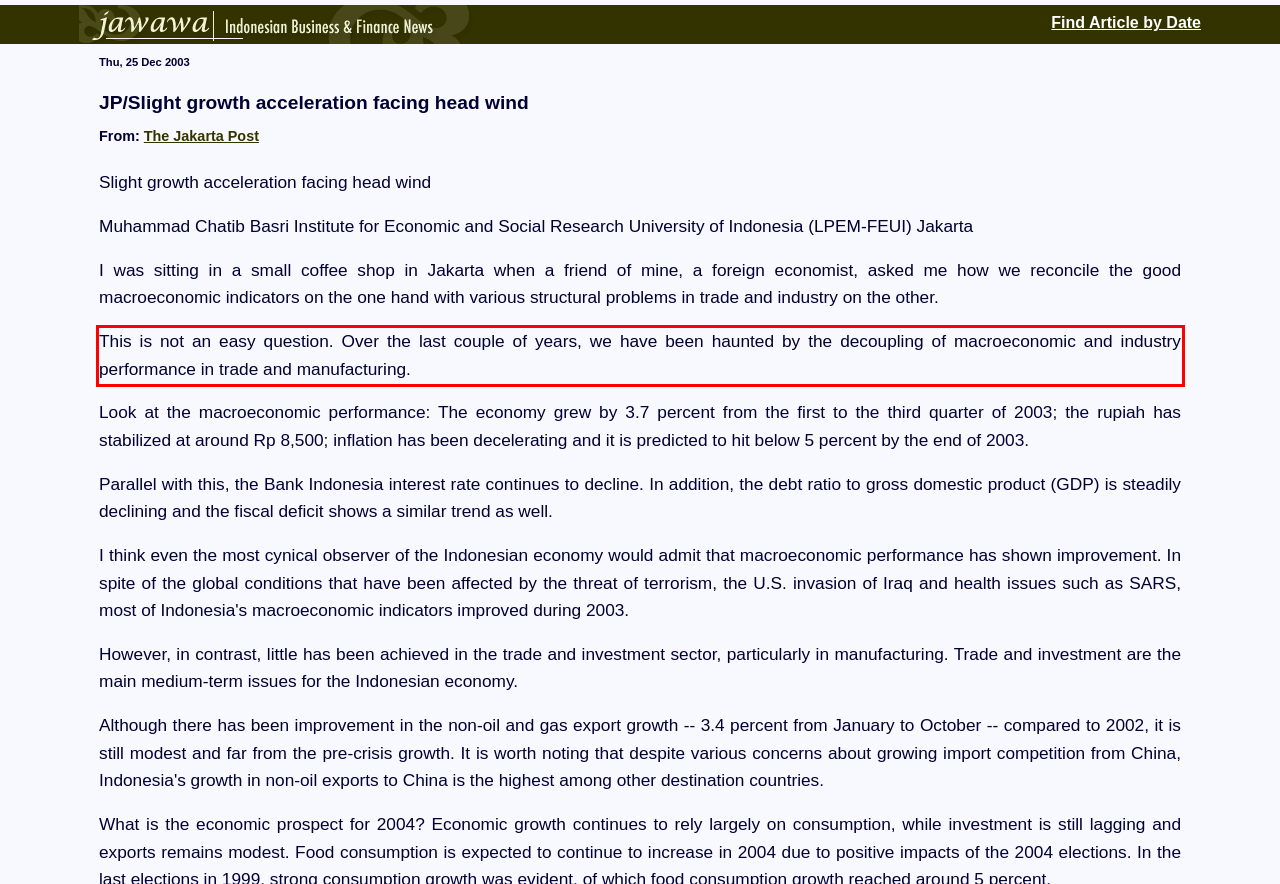Examine the webpage screenshot, find the red bounding box, and extract the text content within this marked area.

This is not an easy question. Over the last couple of years, we have been haunted by the decoupling of macroeconomic and industry performance in trade and manufacturing.